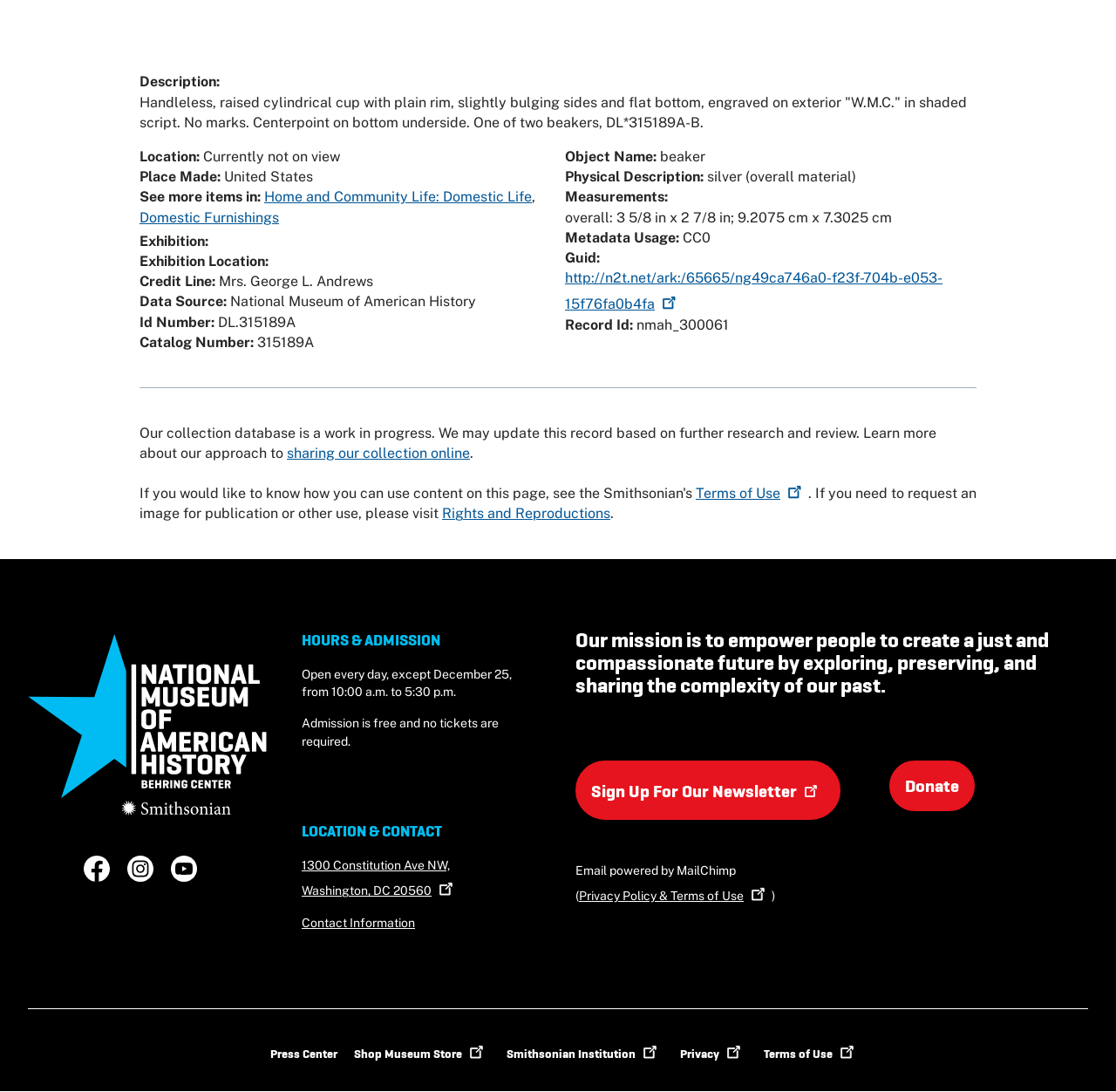Please mark the bounding box coordinates of the area that should be clicked to carry out the instruction: "View object details".

[0.125, 0.136, 0.305, 0.151]